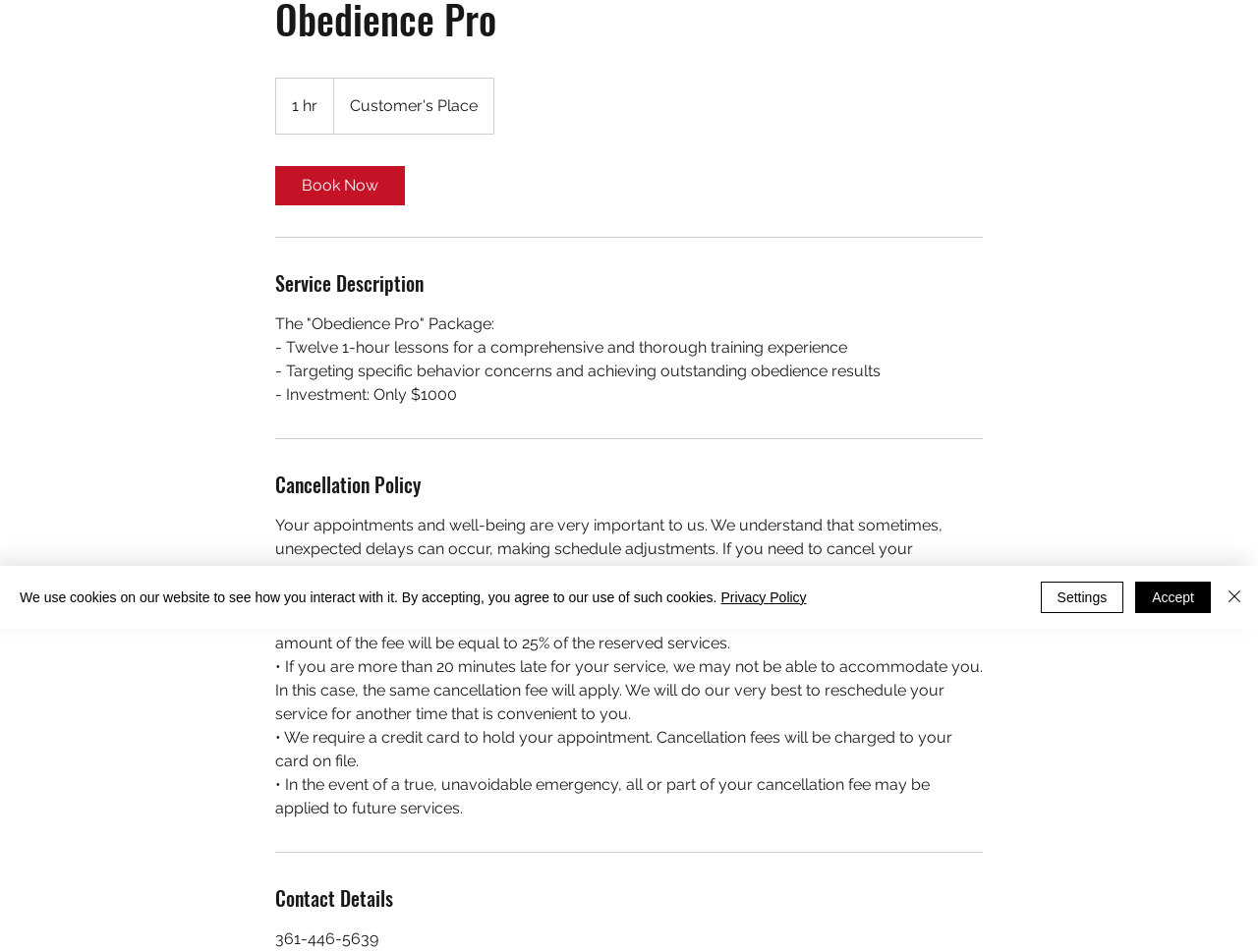Show the bounding box coordinates for the HTML element as described: "Book Now".

[0.219, 0.174, 0.322, 0.215]